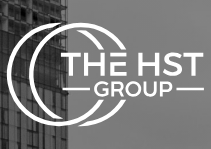Reply to the question with a brief word or phrase: What does the logo convey?

Trust and expertise